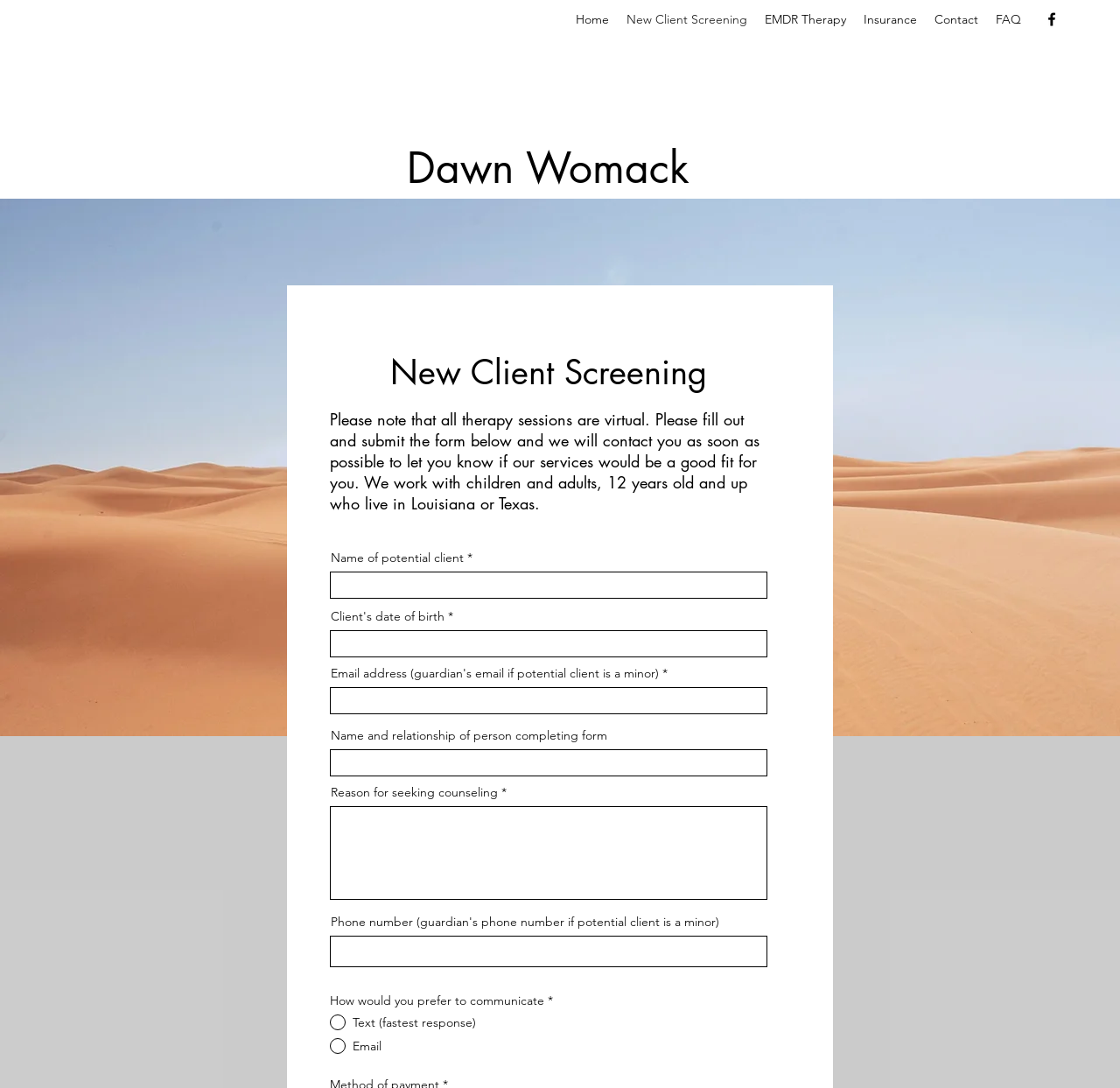Mark the bounding box of the element that matches the following description: "EMDR Therapy".

[0.675, 0.006, 0.763, 0.03]